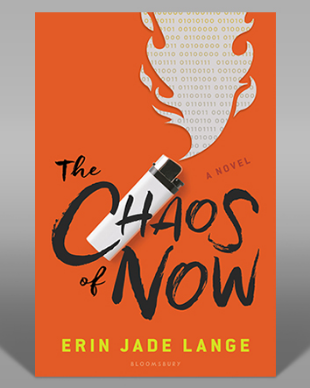Provide a brief response to the question below using one word or phrase:
What is the shape of the visual focal point on the cover?

spray can